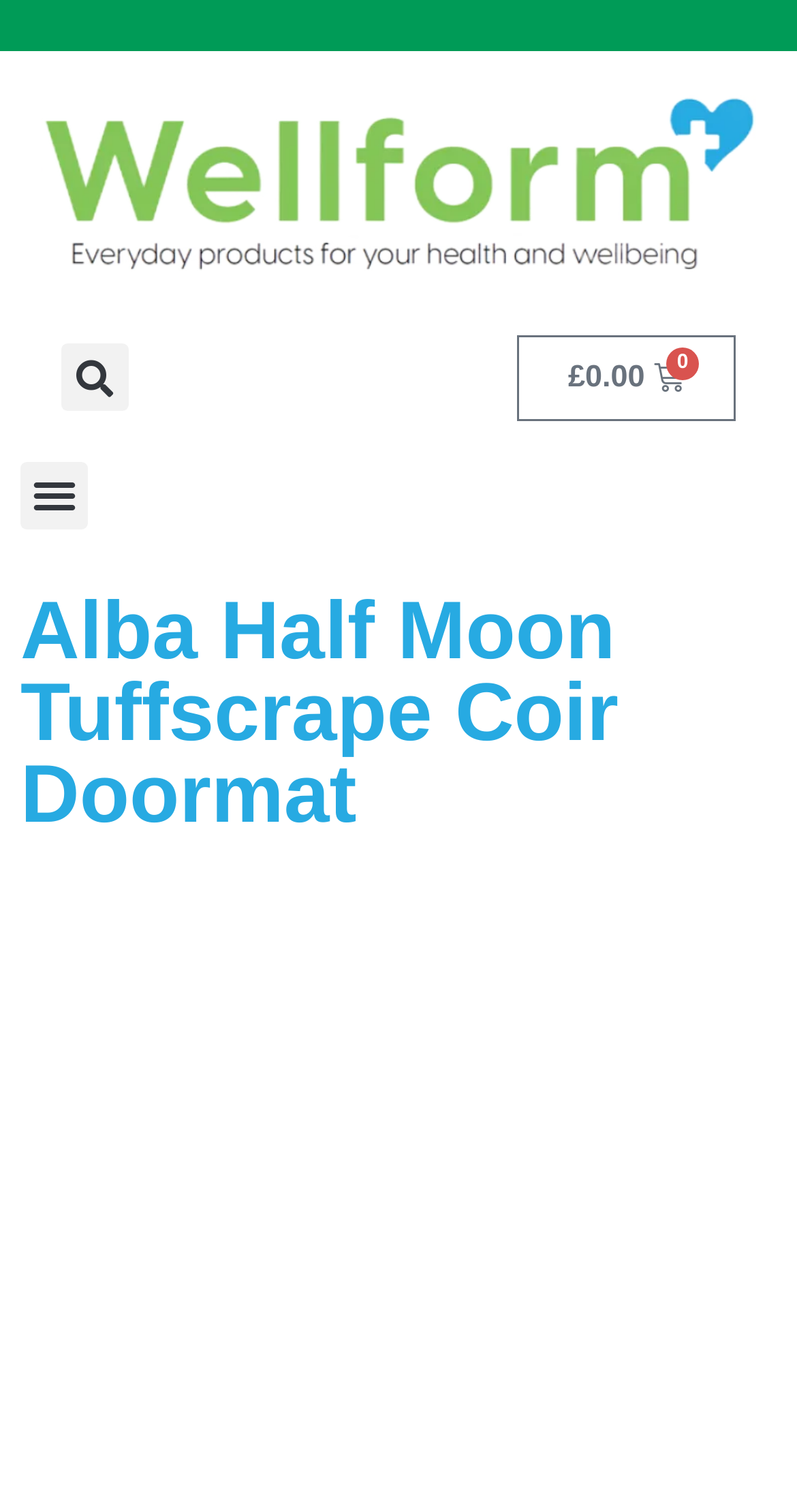Identify the bounding box coordinates for the UI element described as: "alt="wellform Logo homepage"".

[0.051, 0.061, 0.949, 0.181]